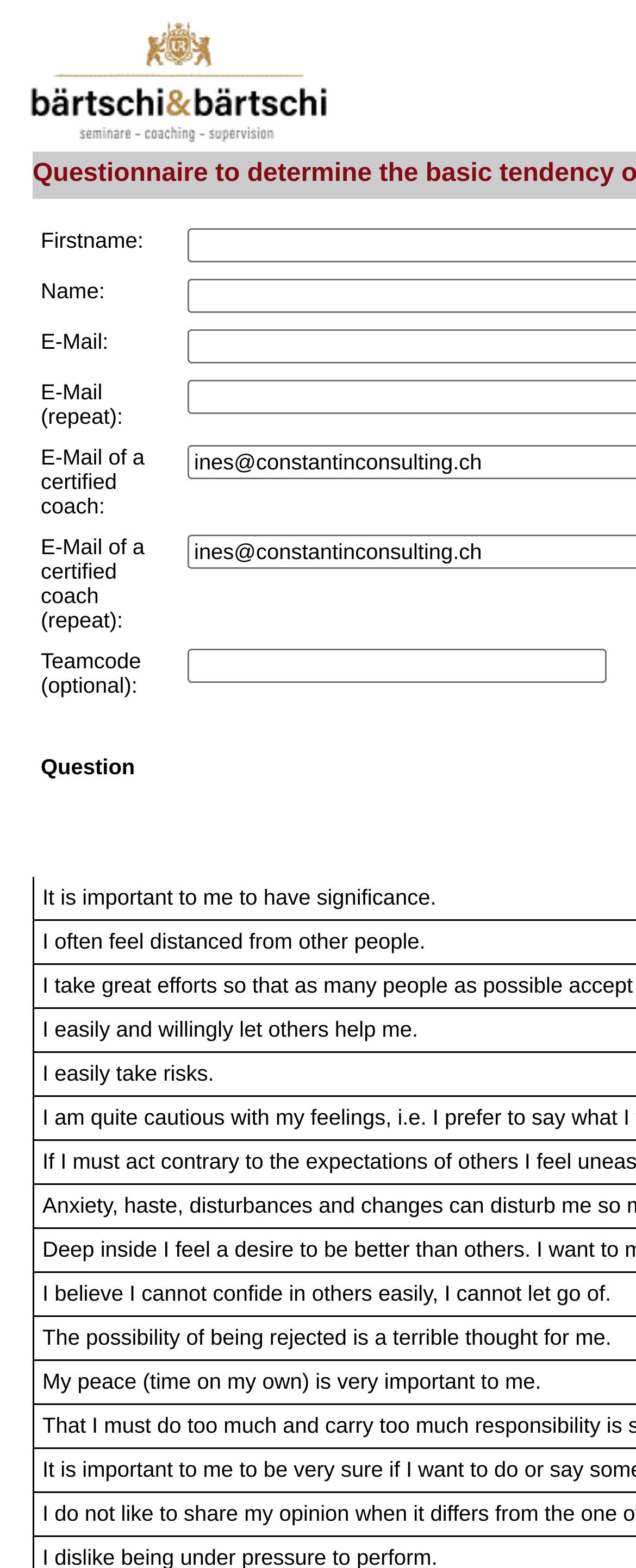Describe the webpage in detail, including text, images, and layout.

The webpage appears to be a registration or sign-up form for a campus-related service, likely provided by Bärtschi&Bärtschi. At the top of the page, there is a logo or image, taking up about half of the screen width.

Below the image, there is a grid of form fields, each labeled with a specific piece of information to be filled in, such as "Firstname:", "Name:", "E-Mail:", and so on. There are seven grid cells in total, with the last one being "Teamcode (optional):". 

To the right of the "Teamcode (optional):" label, there is a text box where users can input their team code. The text box spans almost the entire width of the screen.

The form fields are arranged in a vertical column, with each field positioned below the previous one. The entire form takes up about the top half of the screen, with the rest of the page being empty.